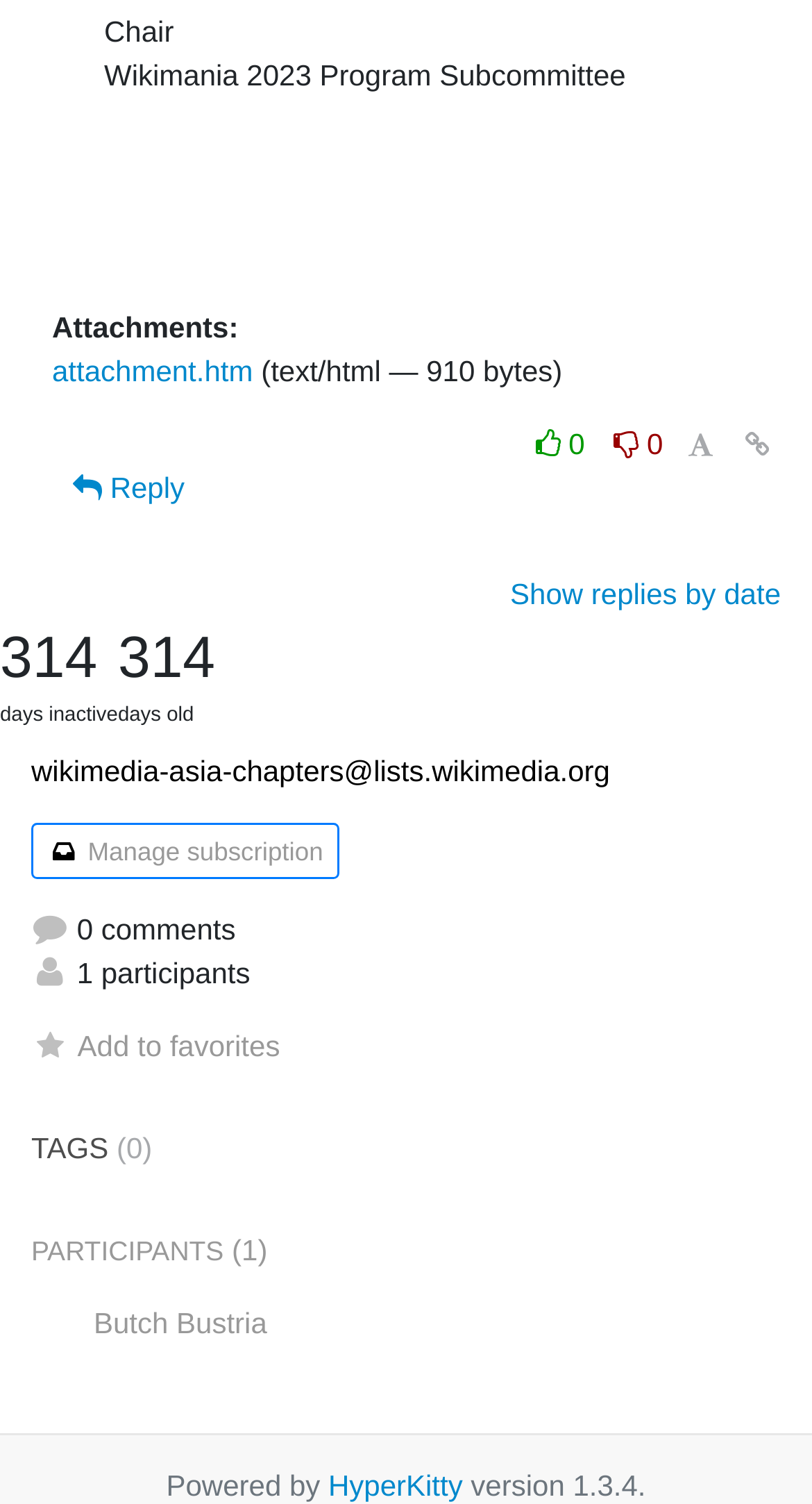Determine the bounding box coordinates of the clickable element to achieve the following action: 'View attachment'. Provide the coordinates as four float values between 0 and 1, formatted as [left, top, right, bottom].

[0.064, 0.236, 0.312, 0.258]